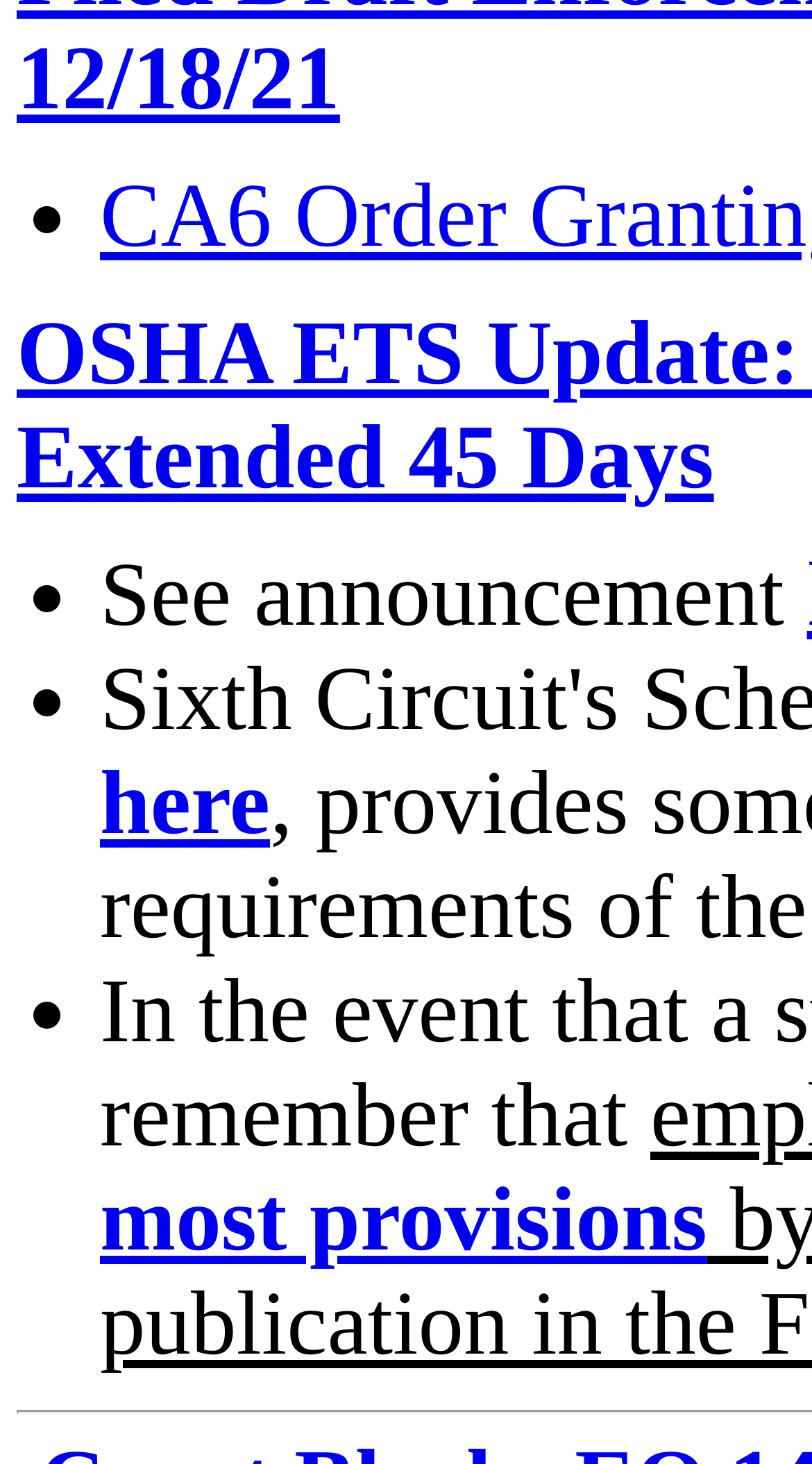Based on the element description, predict the bounding box coordinates (top-left x, top-left y, bottom-right x, bottom-right y) for the UI element in the screenshot: here

[0.123, 0.515, 0.332, 0.584]